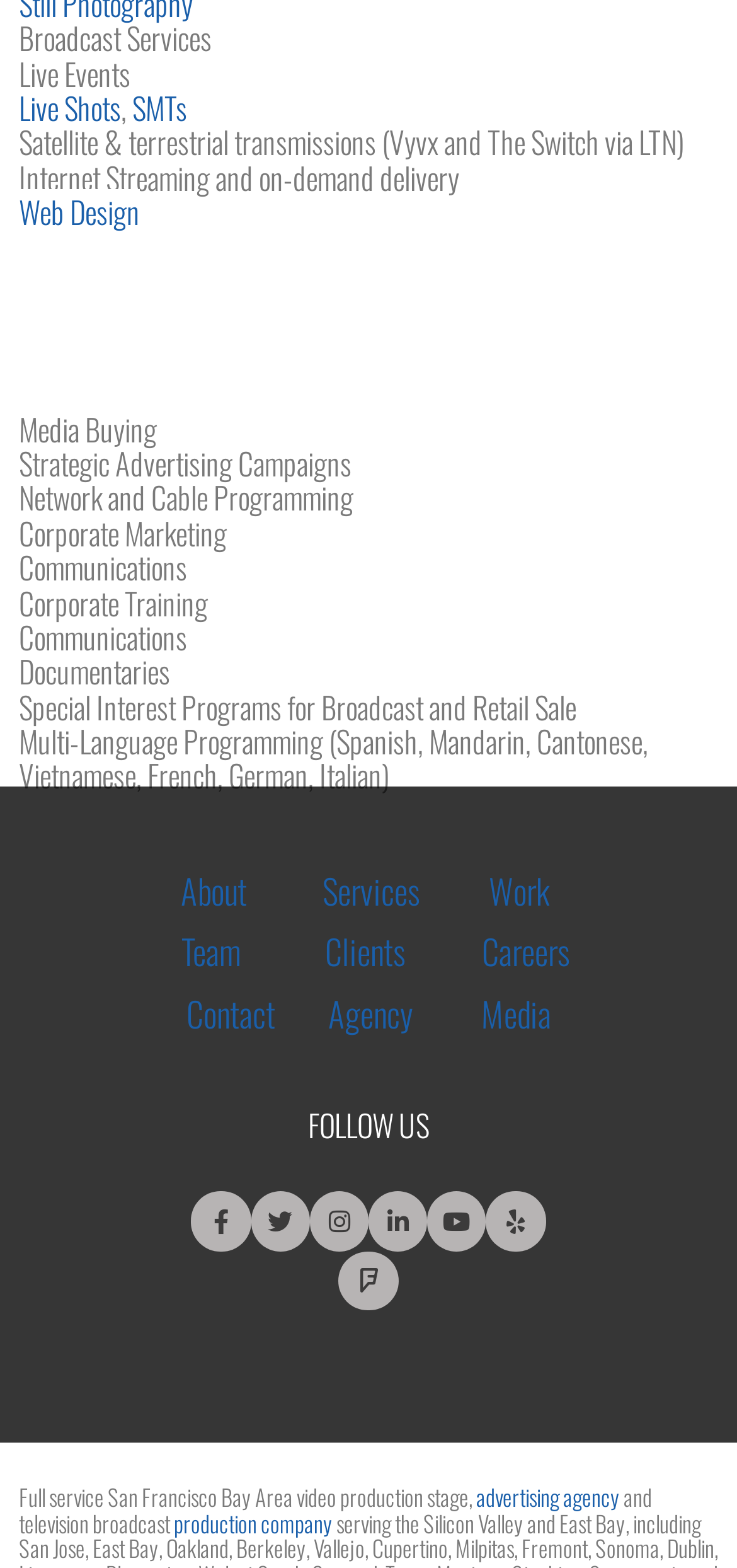Identify the bounding box coordinates of the region that should be clicked to execute the following instruction: "Explore the Services".

[0.437, 0.552, 0.571, 0.583]